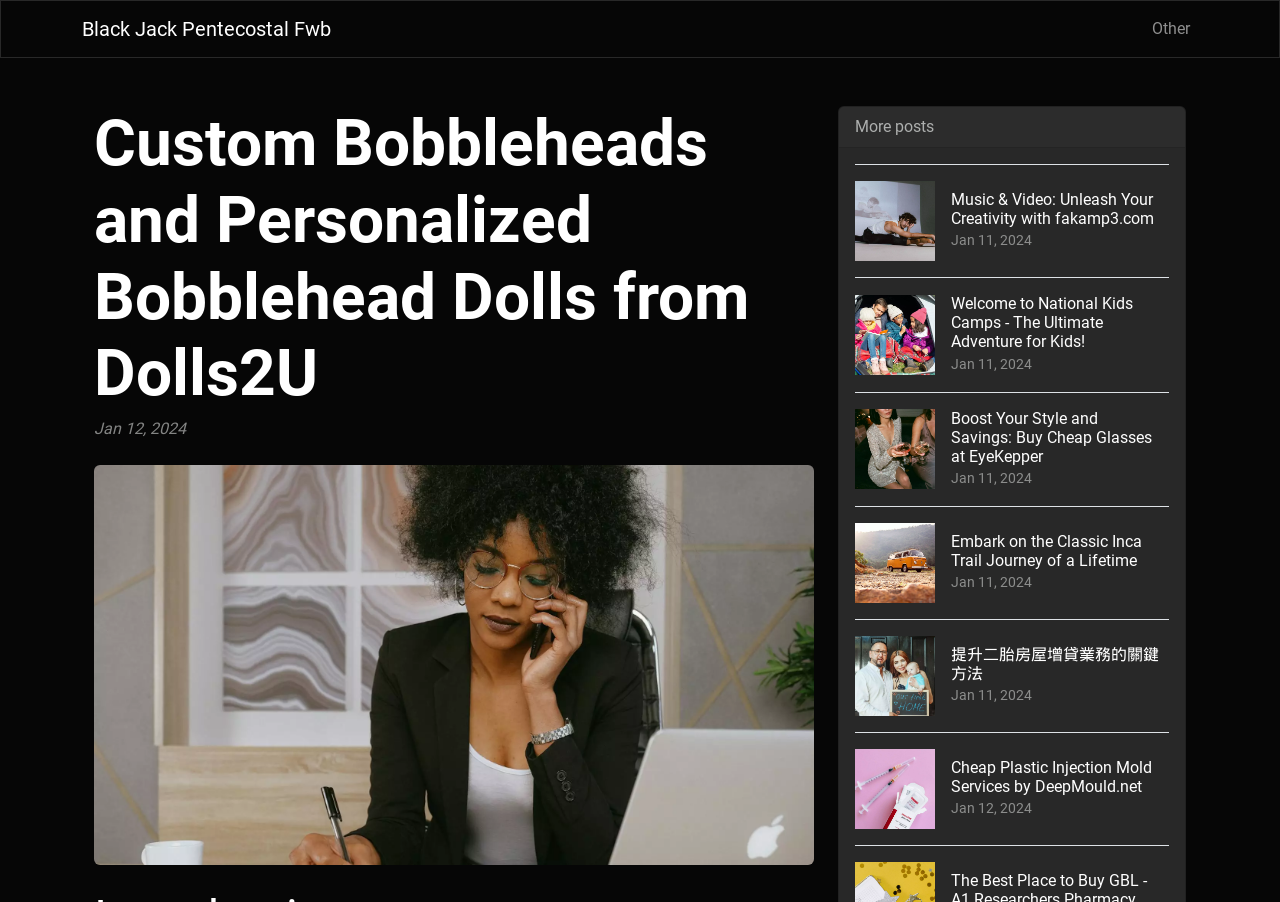Please find the bounding box coordinates (top-left x, top-left y, bottom-right x, bottom-right y) in the screenshot for the UI element described as follows: Black Jack Pentecostal Fwb

[0.064, 0.01, 0.259, 0.054]